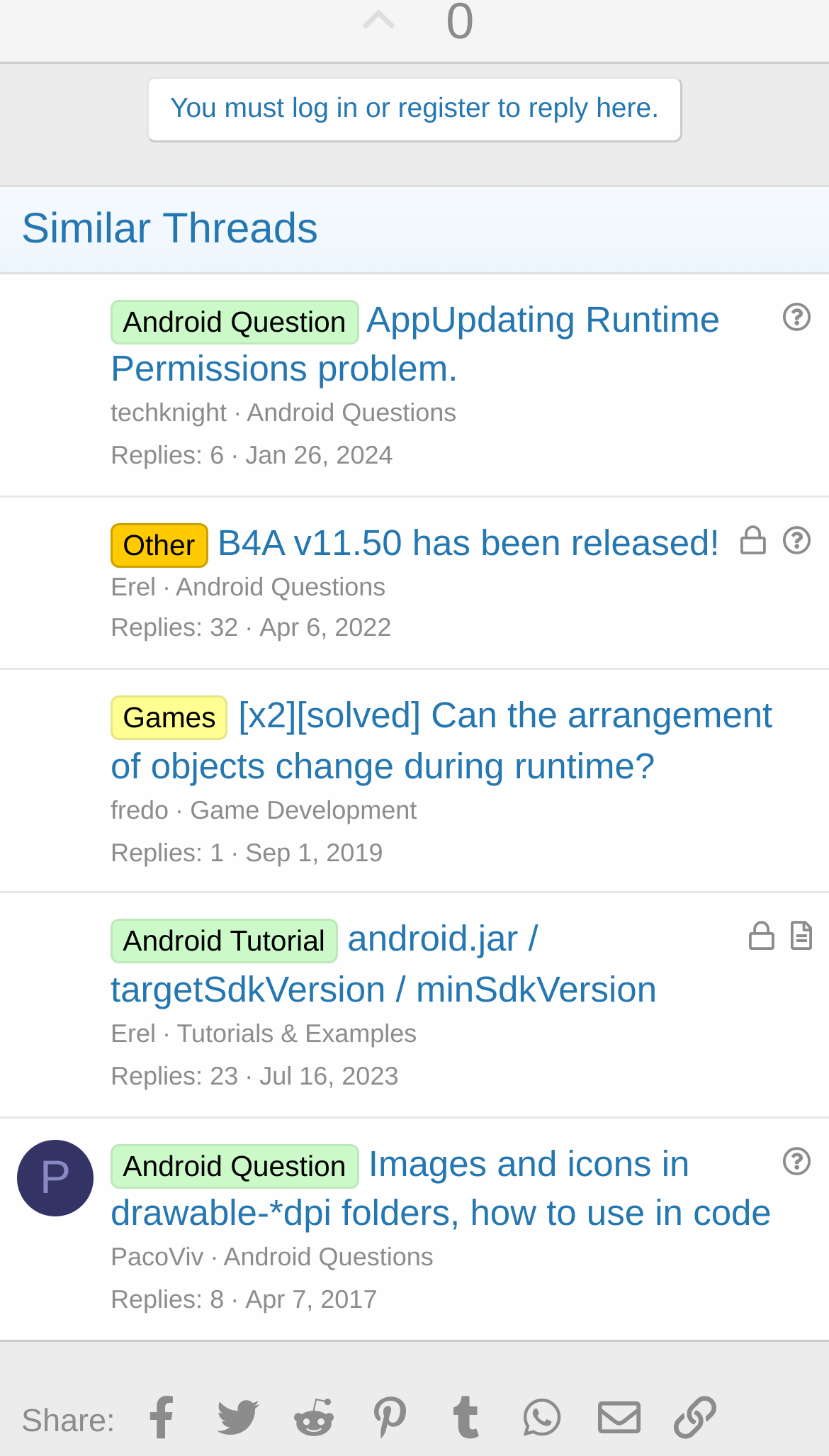Please answer the following query using a single word or phrase: 
What is the category of the third thread?

Game Development